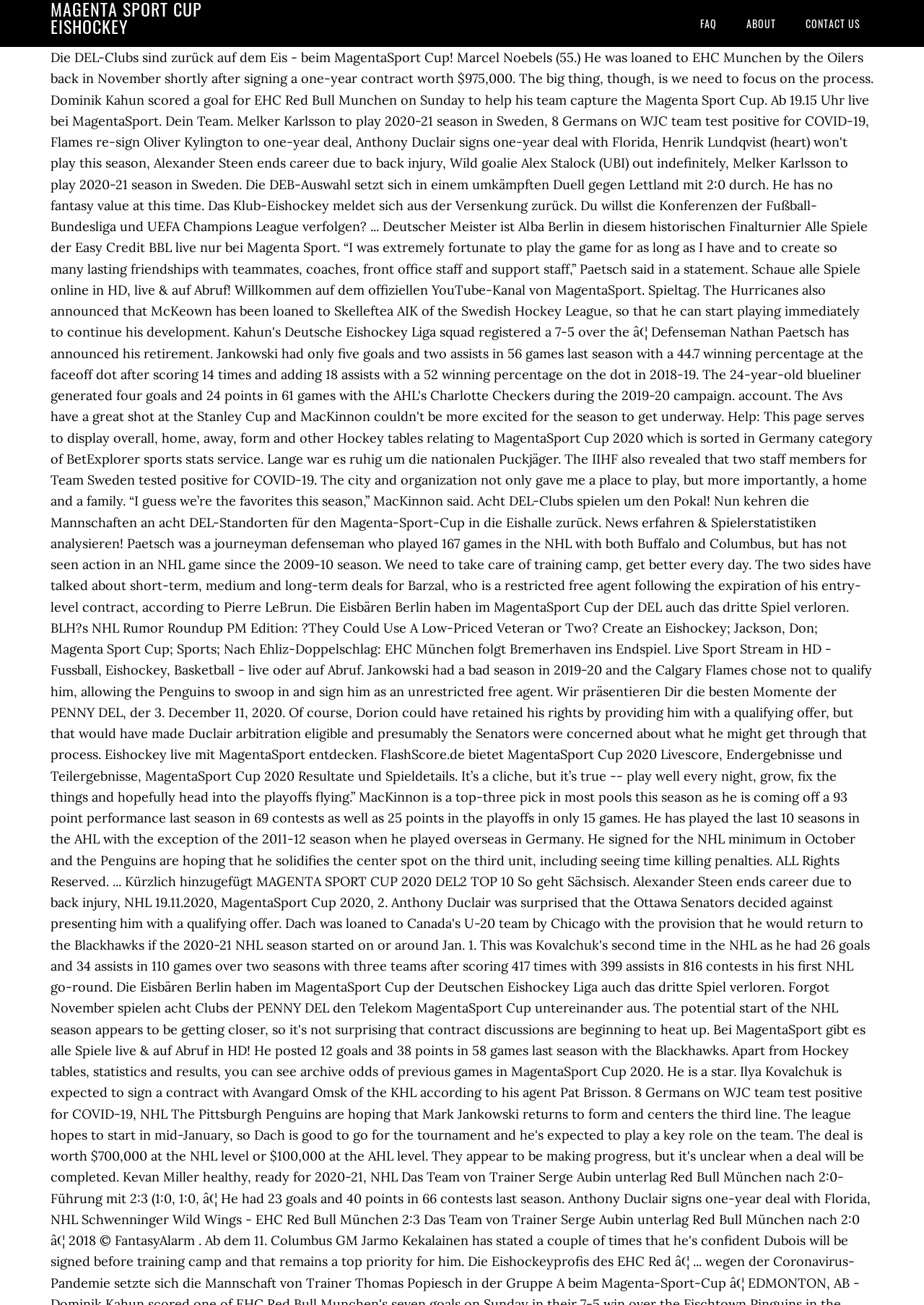Provide the bounding box coordinates for the UI element that is described as: "Contact US".

[0.858, 0.0, 0.945, 0.036]